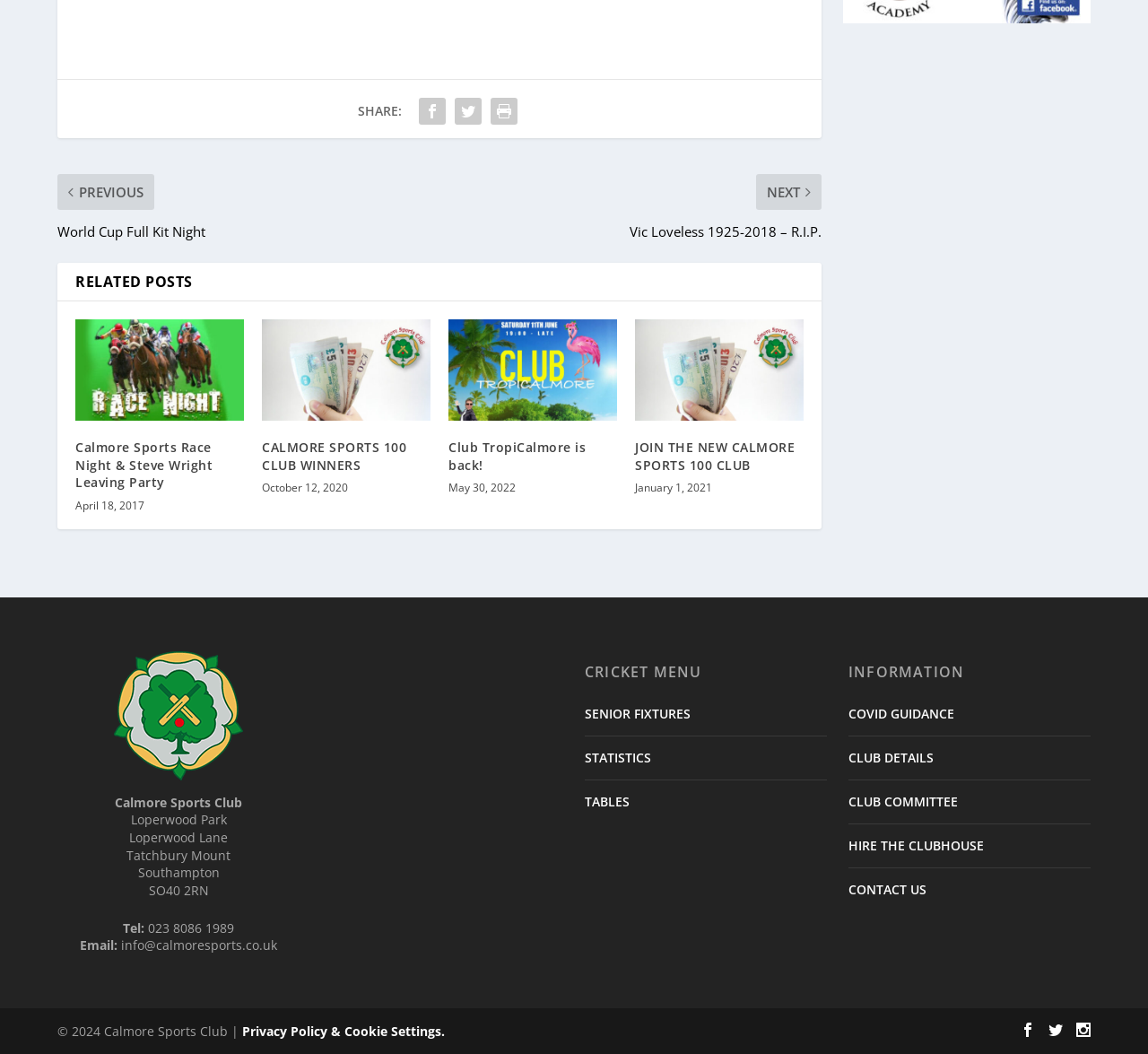Based on the image, please respond to the question with as much detail as possible:
What is the date of the 'Calmore Sports Race Night & Steve Wright Leaving Party' post?

I found the answer by looking at the static text element 'April 18, 2017' next to the link and image elements of the 'Calmore Sports Race Night & Steve Wright Leaving Party' post.